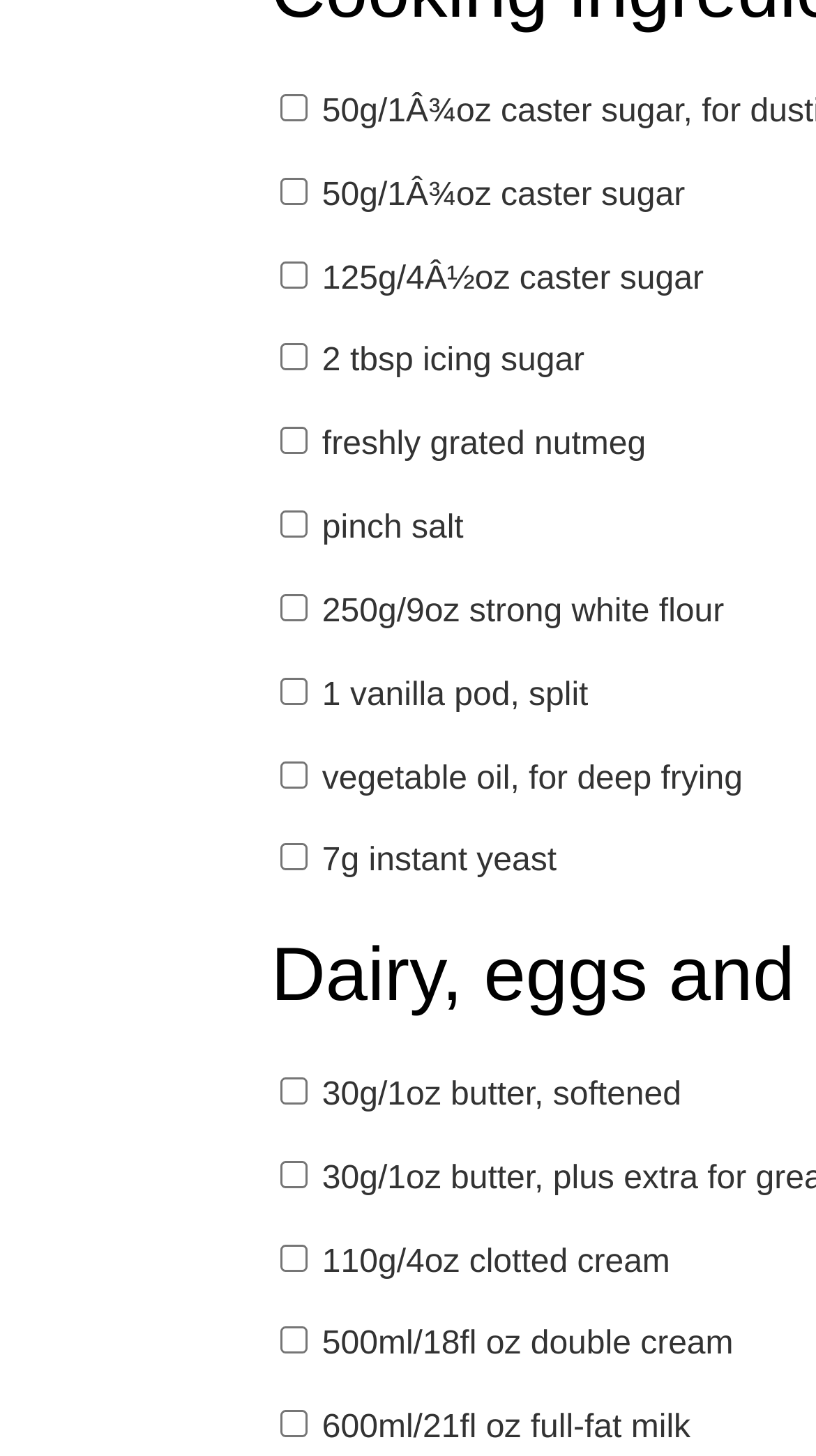What is the last ingredient listed?
Respond with a short answer, either a single word or a phrase, based on the image.

600ml/21fl oz full-fat milk